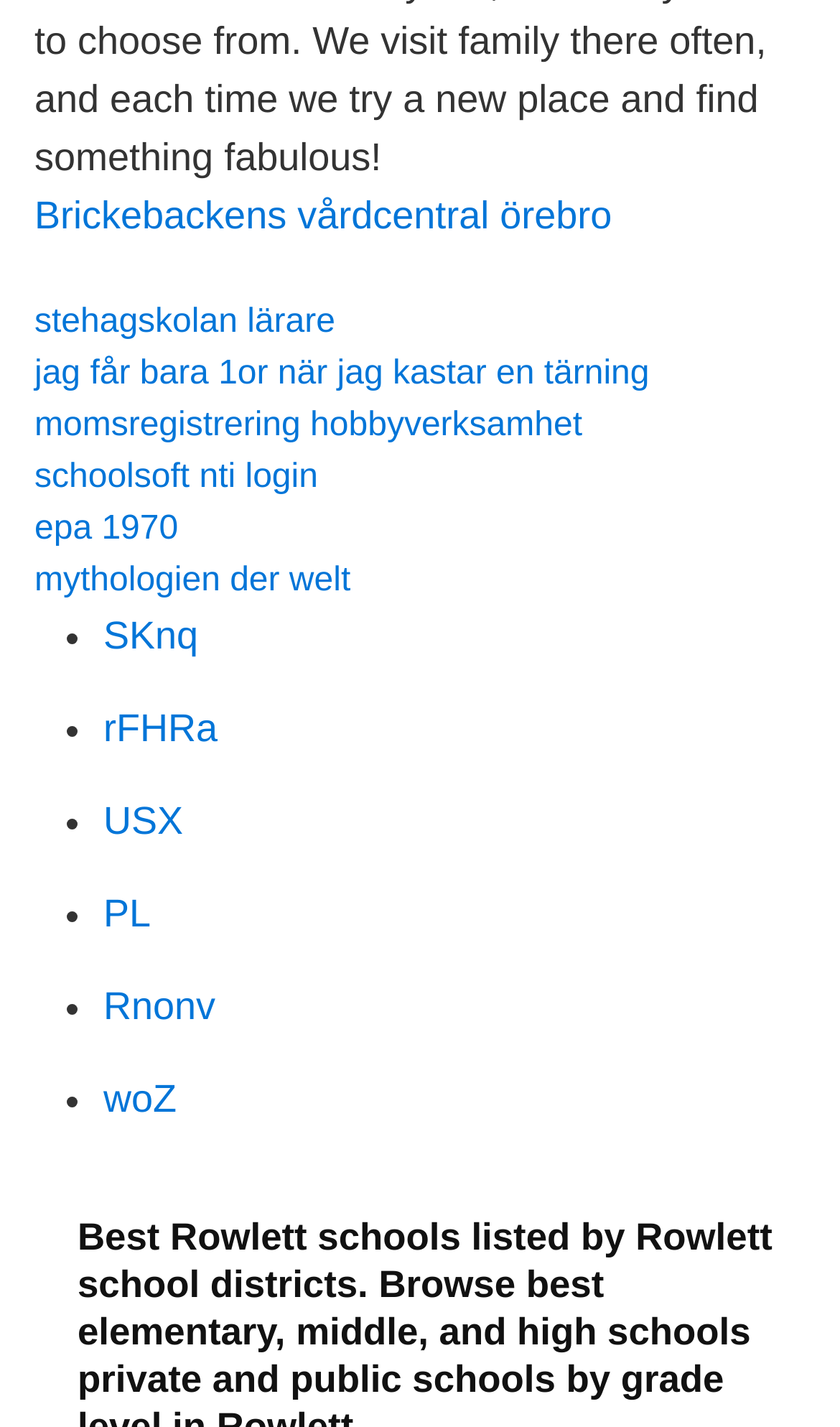Could you locate the bounding box coordinates for the section that should be clicked to accomplish this task: "Explore jag får bara 1or när jag kastar en tärning topic".

[0.041, 0.249, 0.773, 0.274]